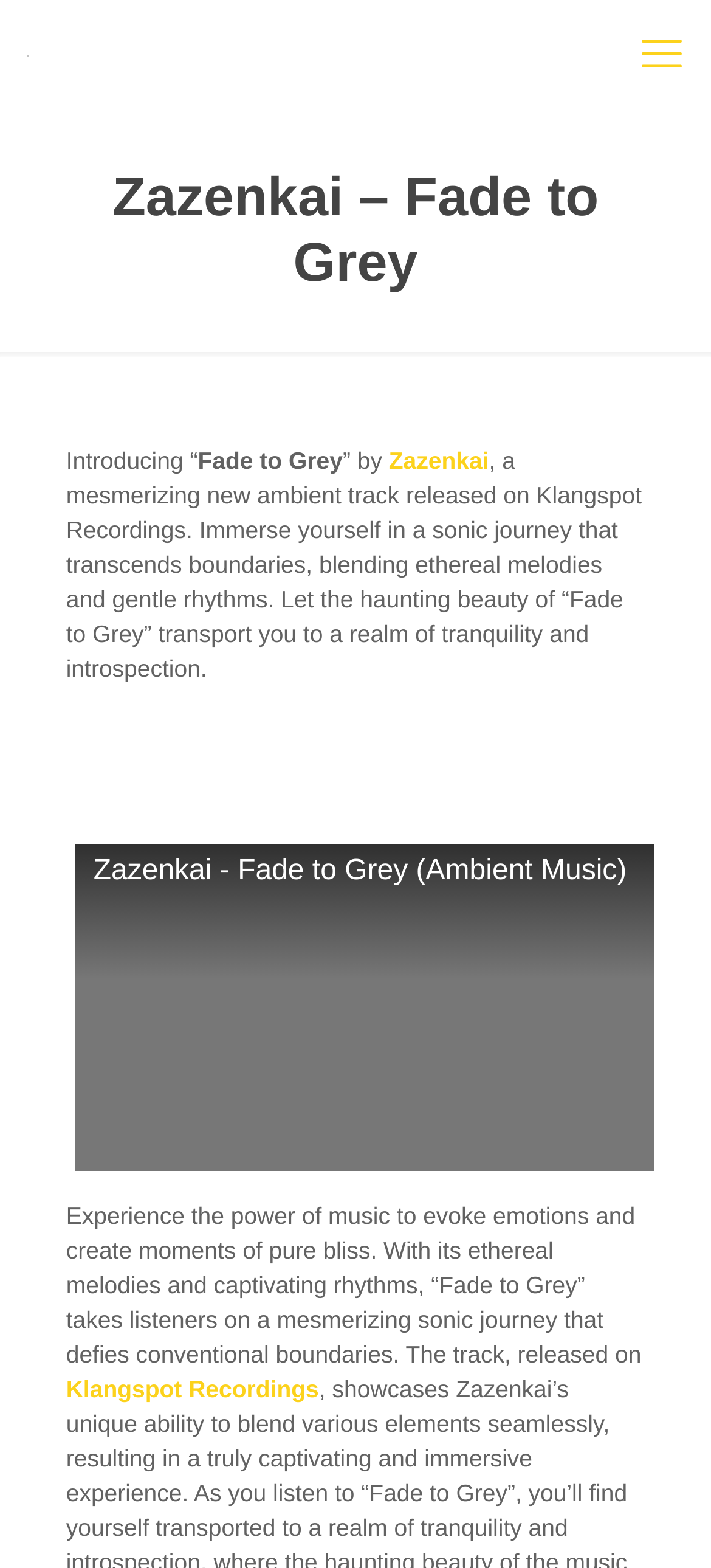What is the name of the track?
Provide a detailed and extensive answer to the question.

The name of the track can be found in the heading 'Zazenkai – Fade to Grey' and also in the static text 'Introducing “Fade to Grey” by...'.